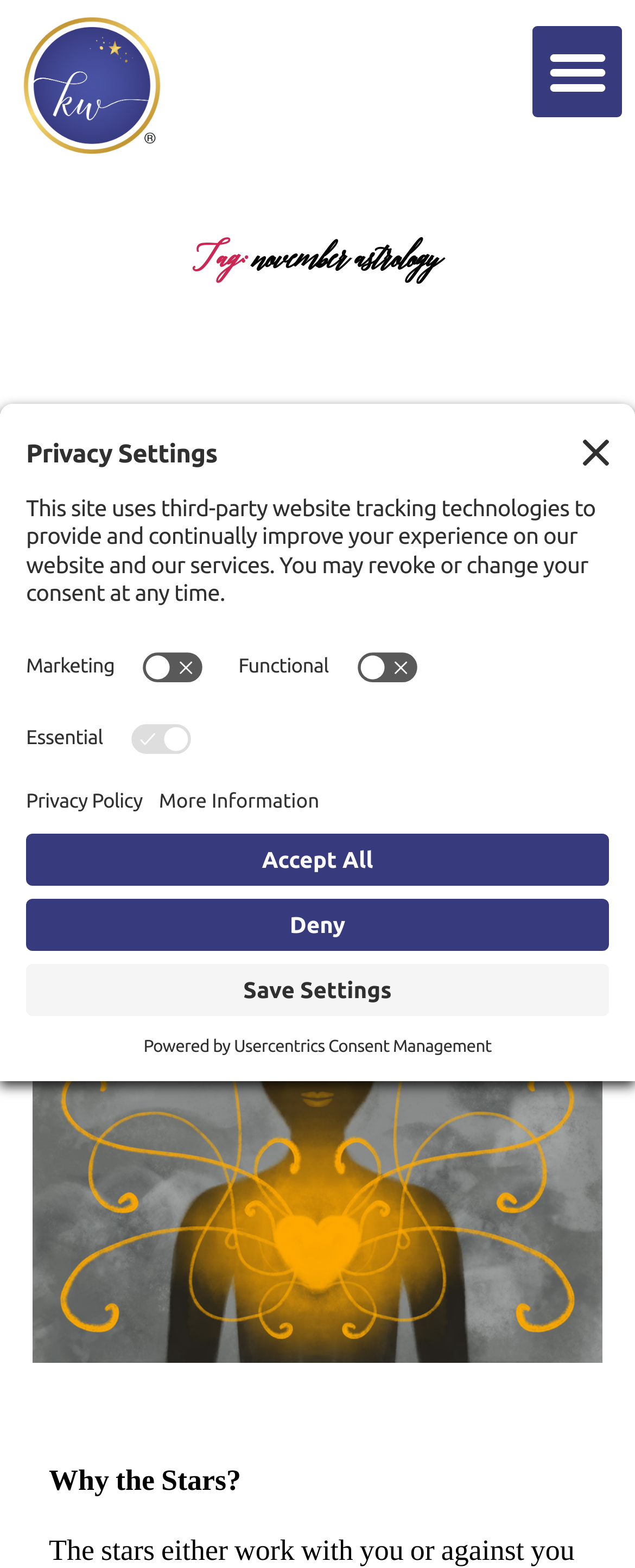Please examine the image and provide a detailed answer to the question: What is the purpose of the 'Menu Toggle' button?

The purpose of the 'Menu Toggle' button can be determined by looking at its location and its text, which suggests that it is used to open a menu, possibly containing navigation links or other options.